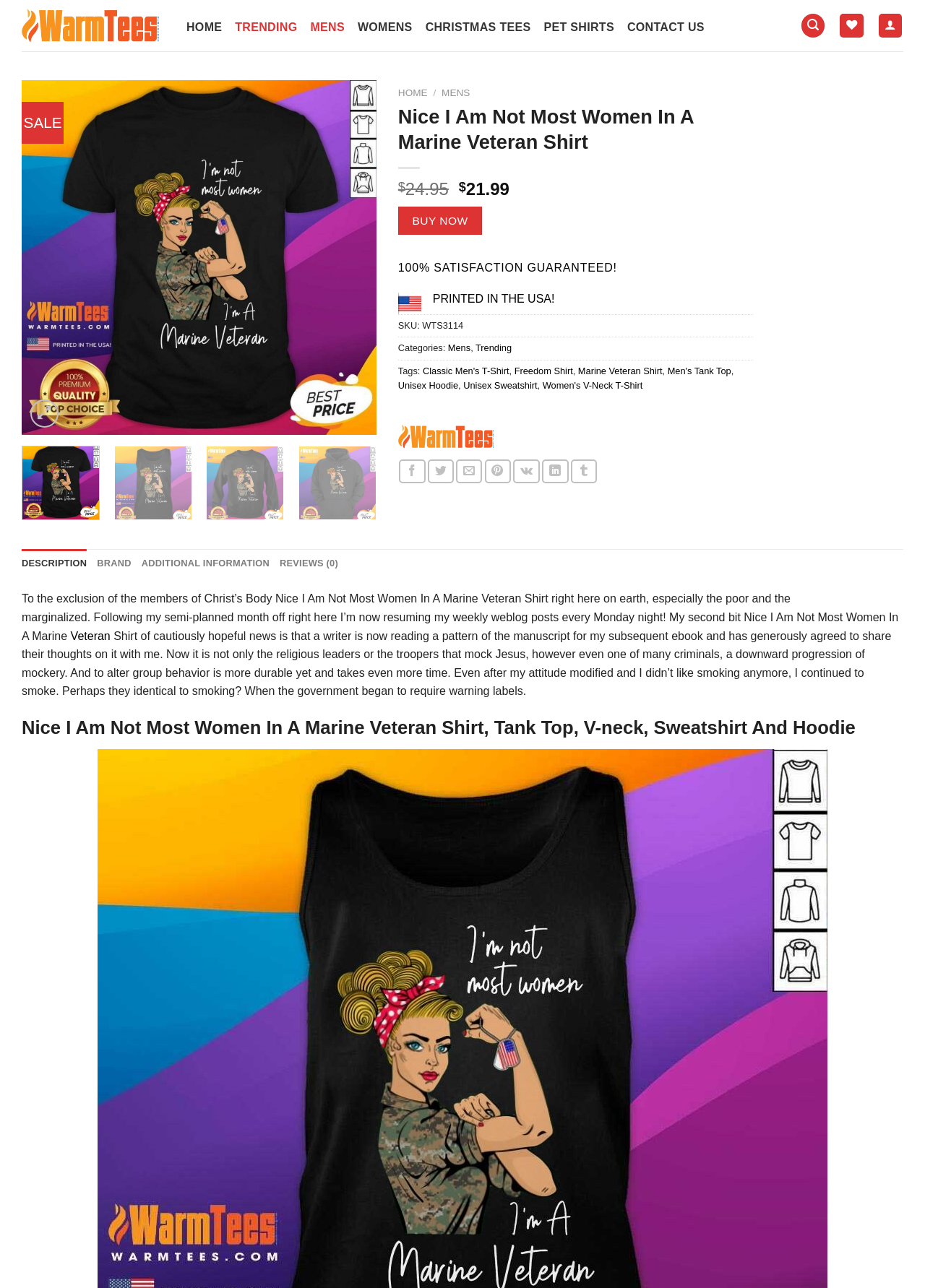Can you find the bounding box coordinates for the element that needs to be clicked to execute this instruction: "Click on the 'HOME' link"? The coordinates should be given as four float numbers between 0 and 1, i.e., [left, top, right, bottom].

[0.202, 0.0, 0.24, 0.042]